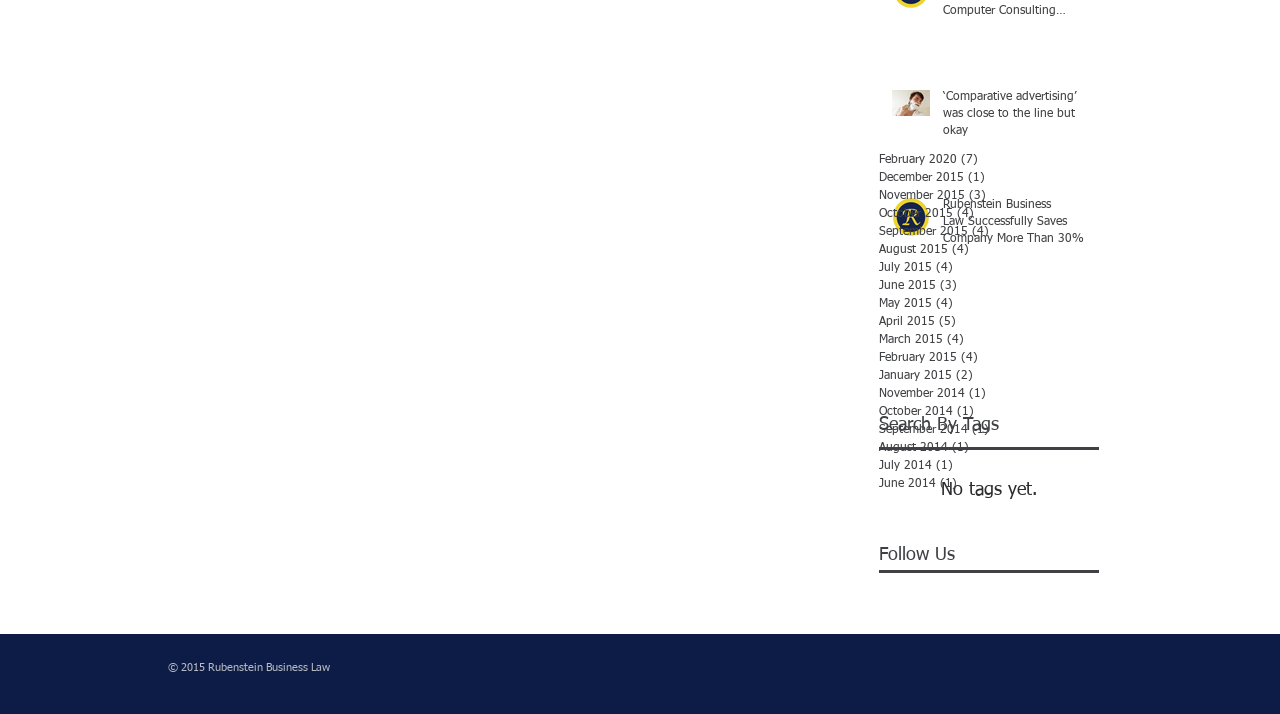Please specify the bounding box coordinates of the element that should be clicked to execute the given instruction: 'View February 2020 posts'. Ensure the coordinates are four float numbers between 0 and 1, expressed as [left, top, right, bottom].

[0.687, 0.211, 0.851, 0.237]